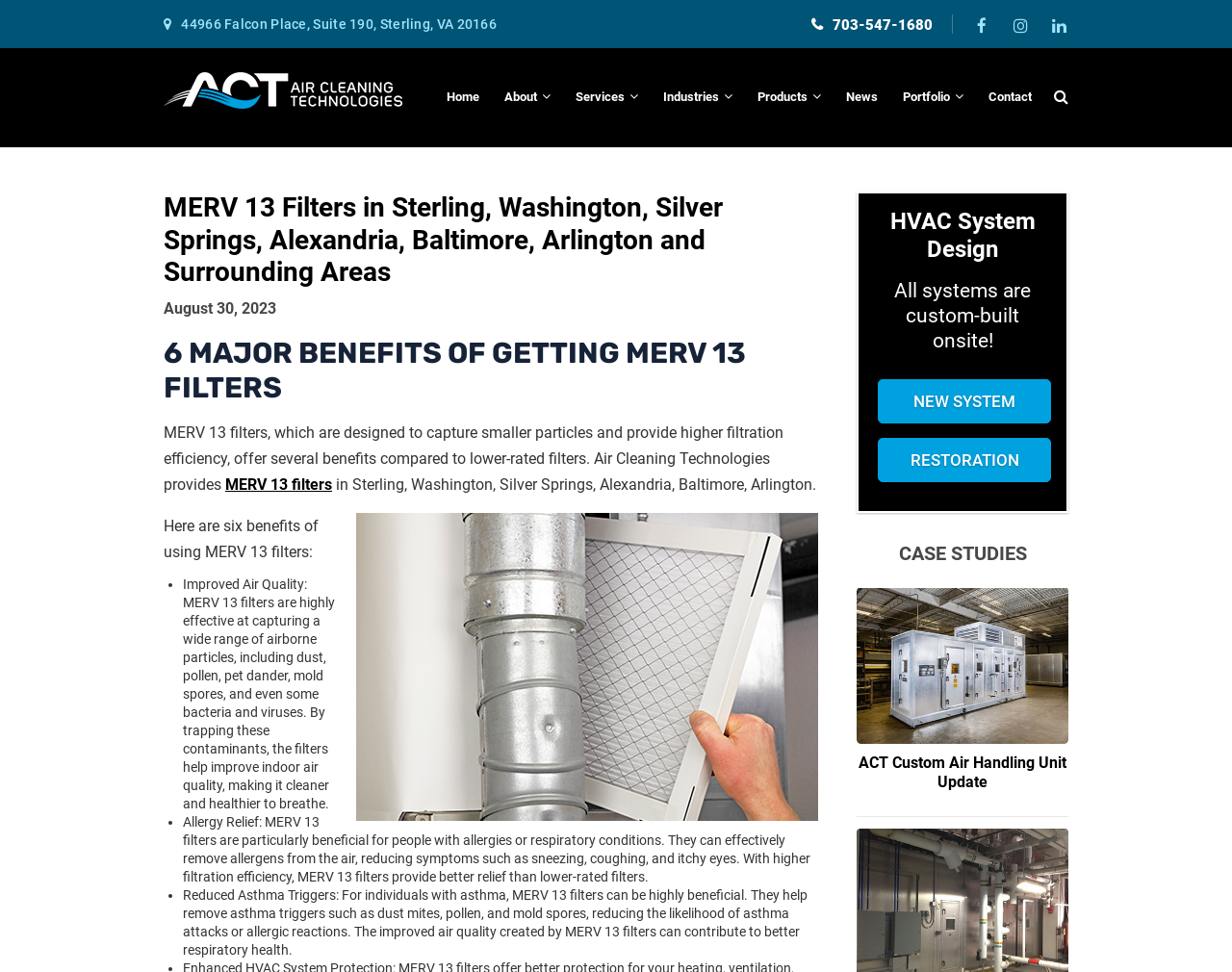Can you find and provide the title of the webpage?

MERV 13 Filters in Sterling, Washington, Silver Springs, Alexandria, Baltimore, Arlington and Surrounding Areas